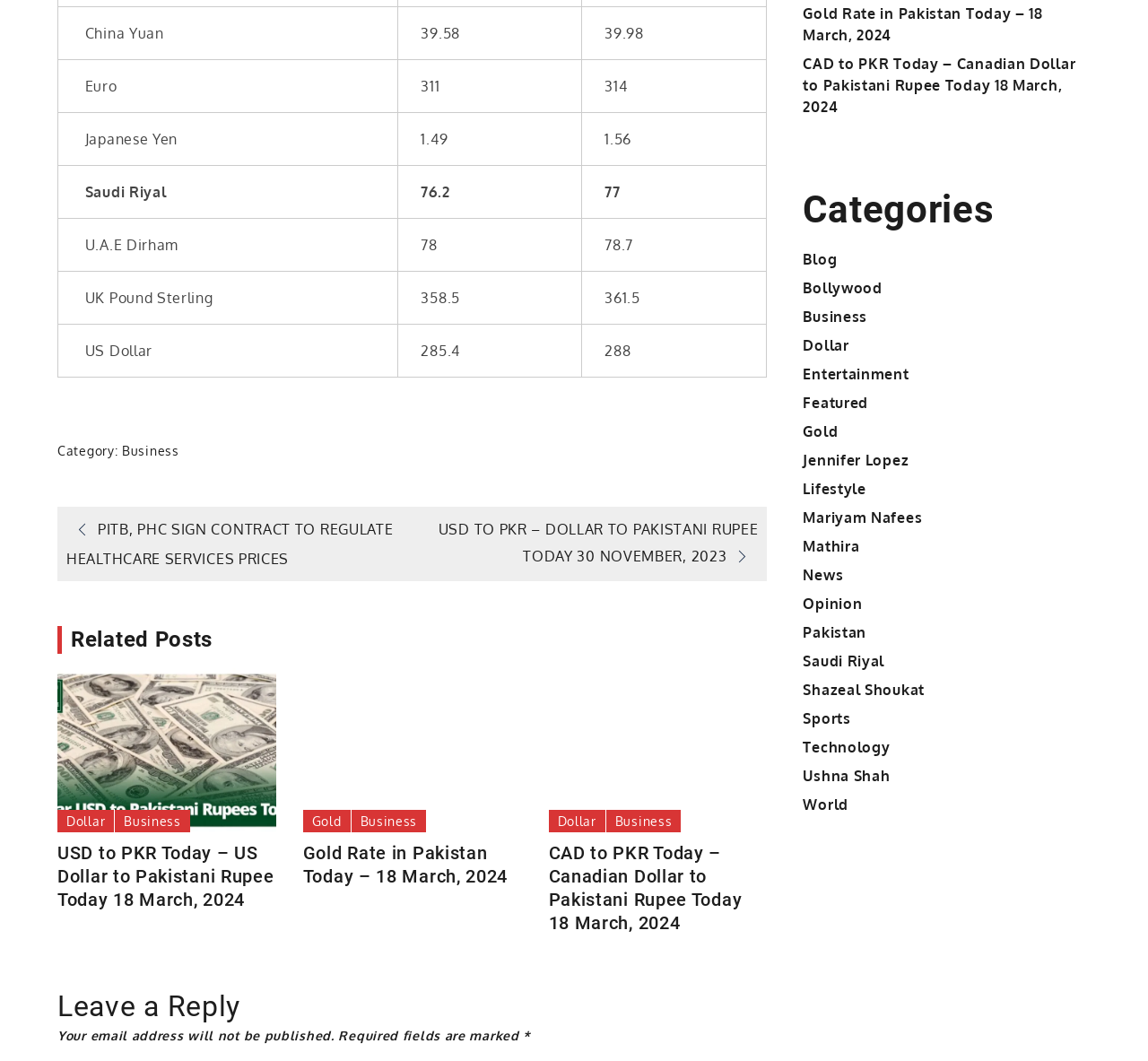Using the description: "Gold", determine the UI element's bounding box coordinates. Ensure the coordinates are in the format of four float numbers between 0 and 1, i.e., [left, top, right, bottom].

[0.7, 0.399, 0.73, 0.415]